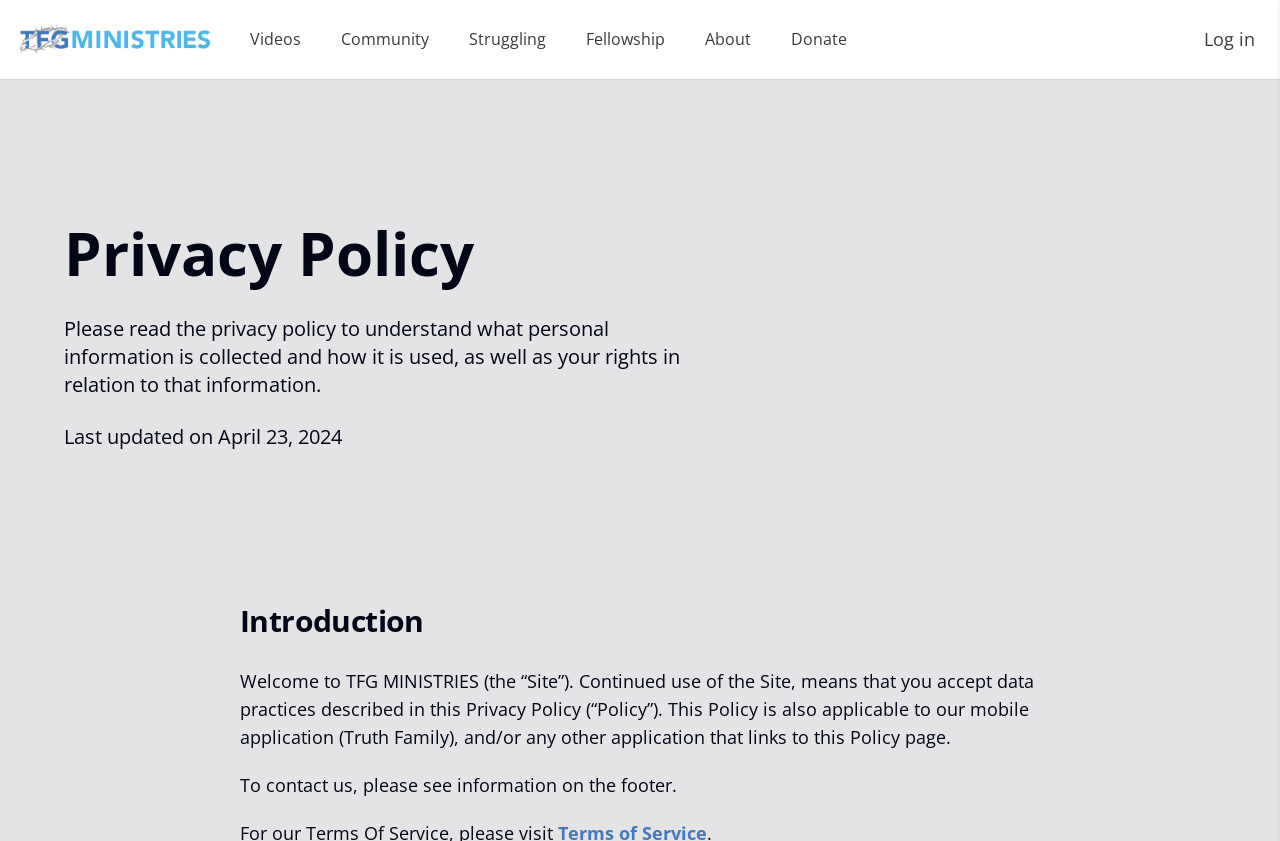Determine the bounding box coordinates of the UI element described below. Use the format (top-left x, top-left y, bottom-right x, bottom-right y) with floating point numbers between 0 and 1: alt="TFG Ministries"

[0.016, 0.028, 0.164, 0.066]